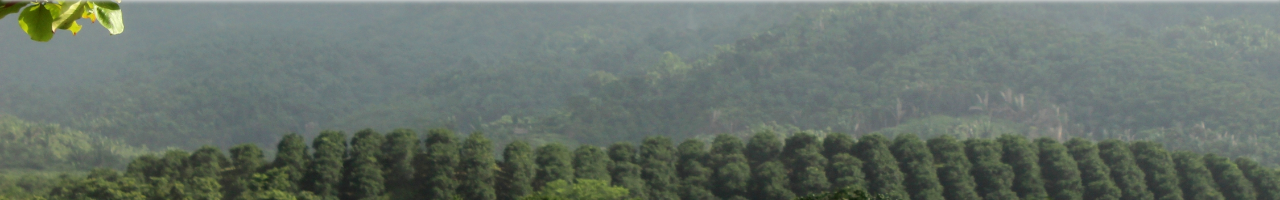What is the weather condition in the background?
Please use the image to provide a one-word or short phrase answer.

Misty